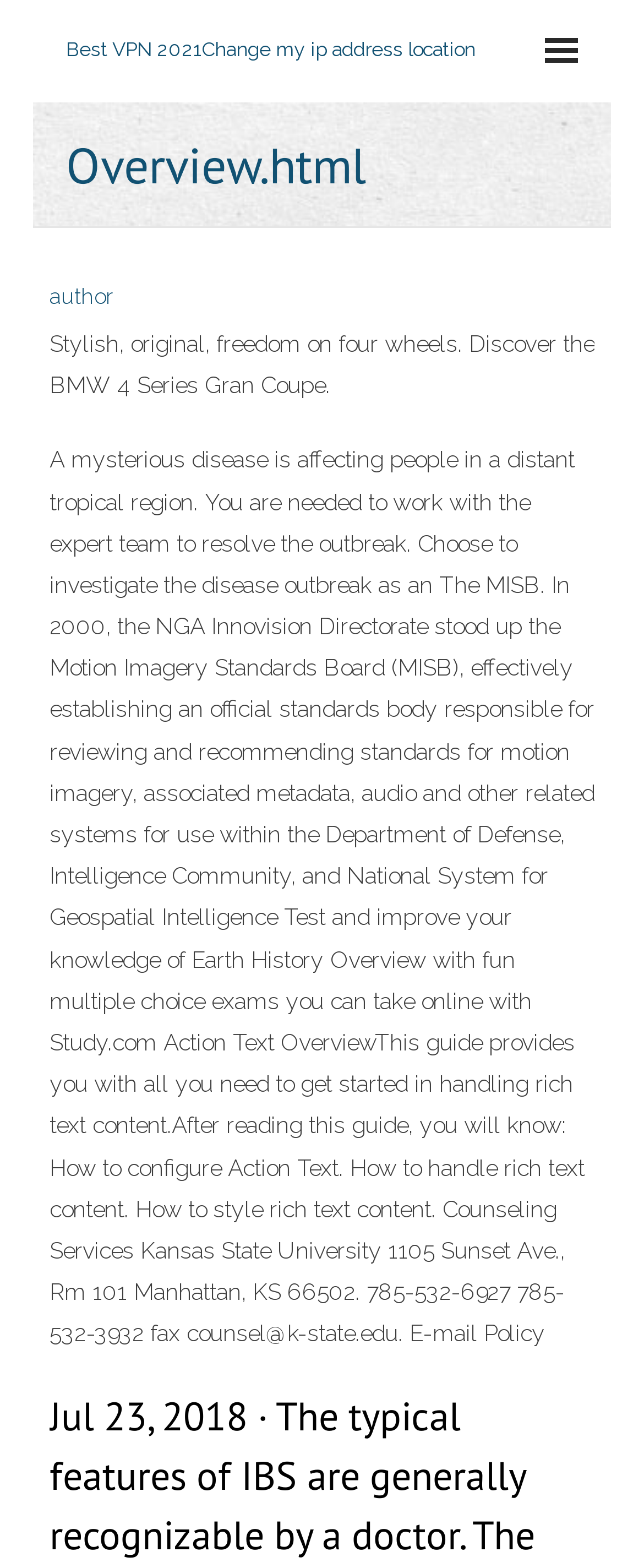Answer the question using only a single word or phrase: 
How many links are on the webpage?

3